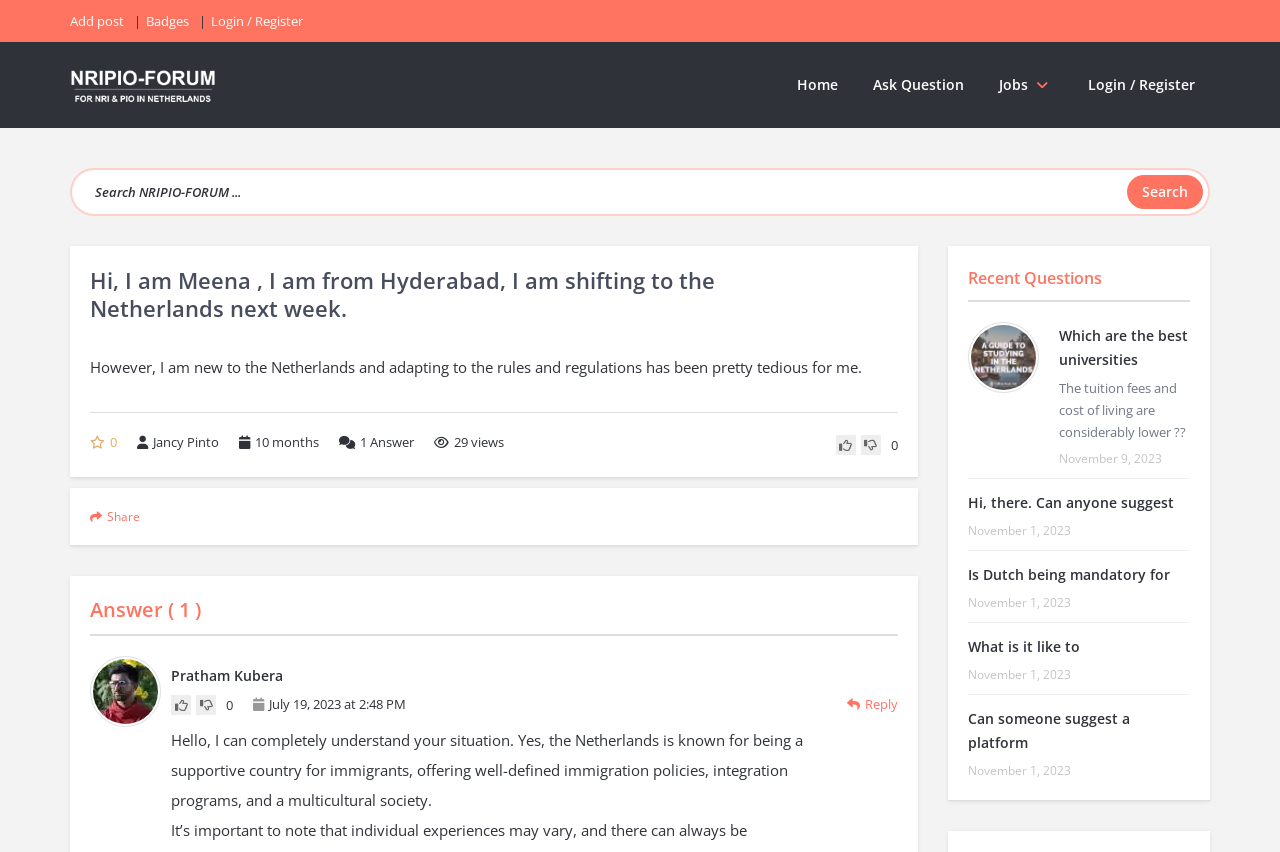Please locate the bounding box coordinates of the element's region that needs to be clicked to follow the instruction: "Login or register to the forum". The bounding box coordinates should be provided as four float numbers between 0 and 1, i.e., [left, top, right, bottom].

[0.165, 0.0, 0.237, 0.049]